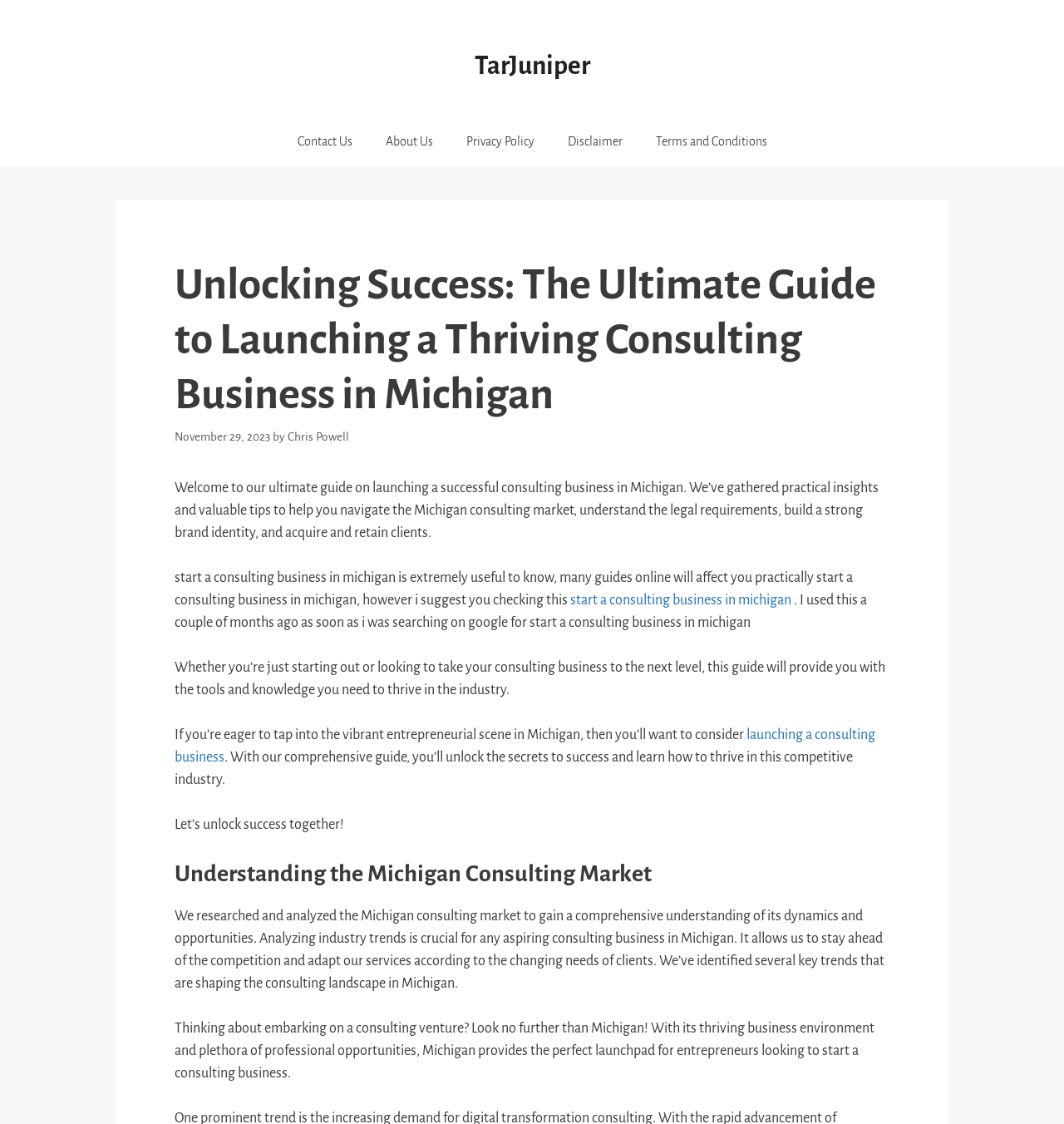Determine the bounding box coordinates for the clickable element to execute this instruction: "Read the article by Chris Powell". Provide the coordinates as four float numbers between 0 and 1, i.e., [left, top, right, bottom].

[0.27, 0.383, 0.328, 0.394]